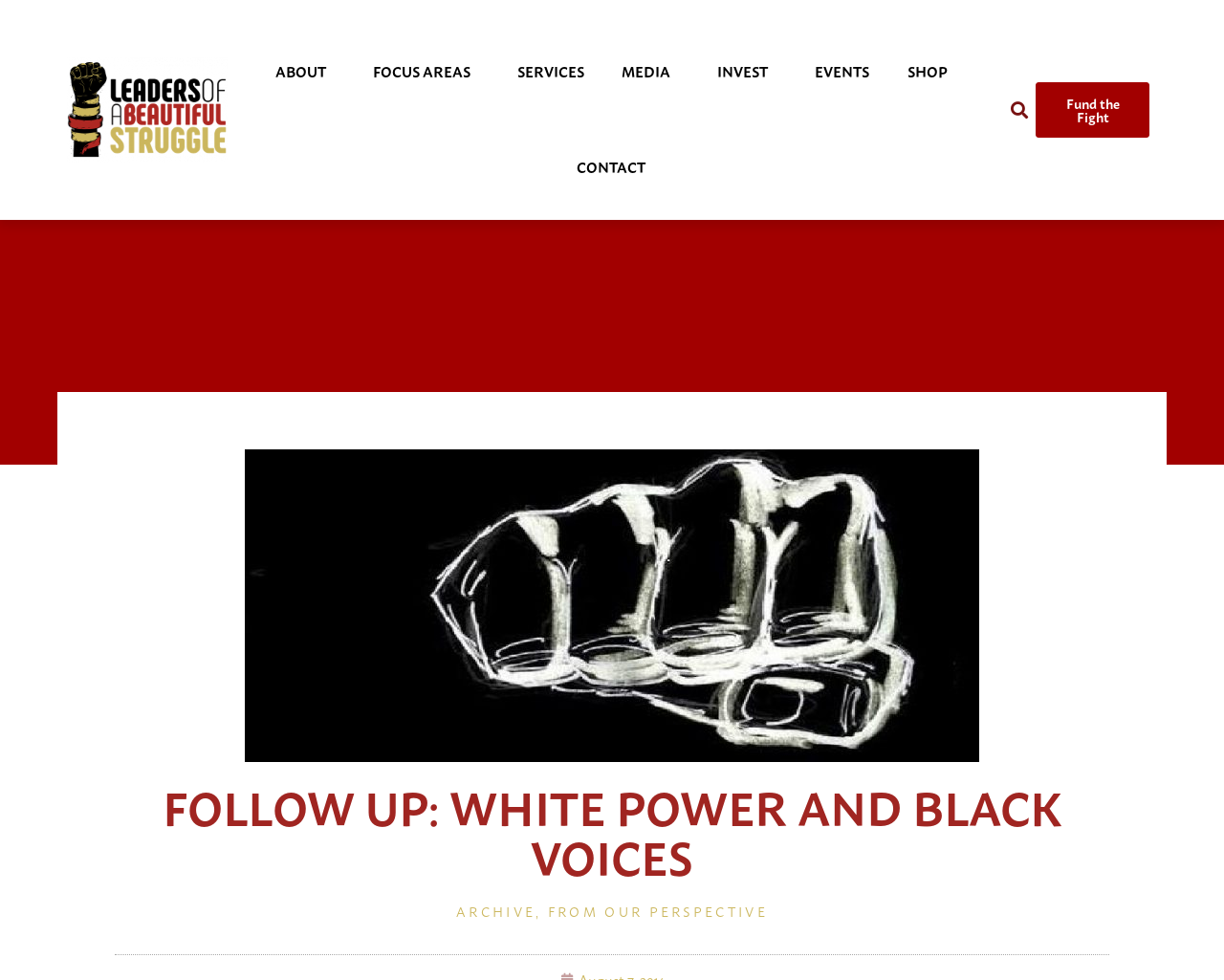Pinpoint the bounding box coordinates of the clickable area necessary to execute the following instruction: "visit the ARCHIVE". The coordinates should be given as four float numbers between 0 and 1, namely [left, top, right, bottom].

[0.373, 0.918, 0.438, 0.941]